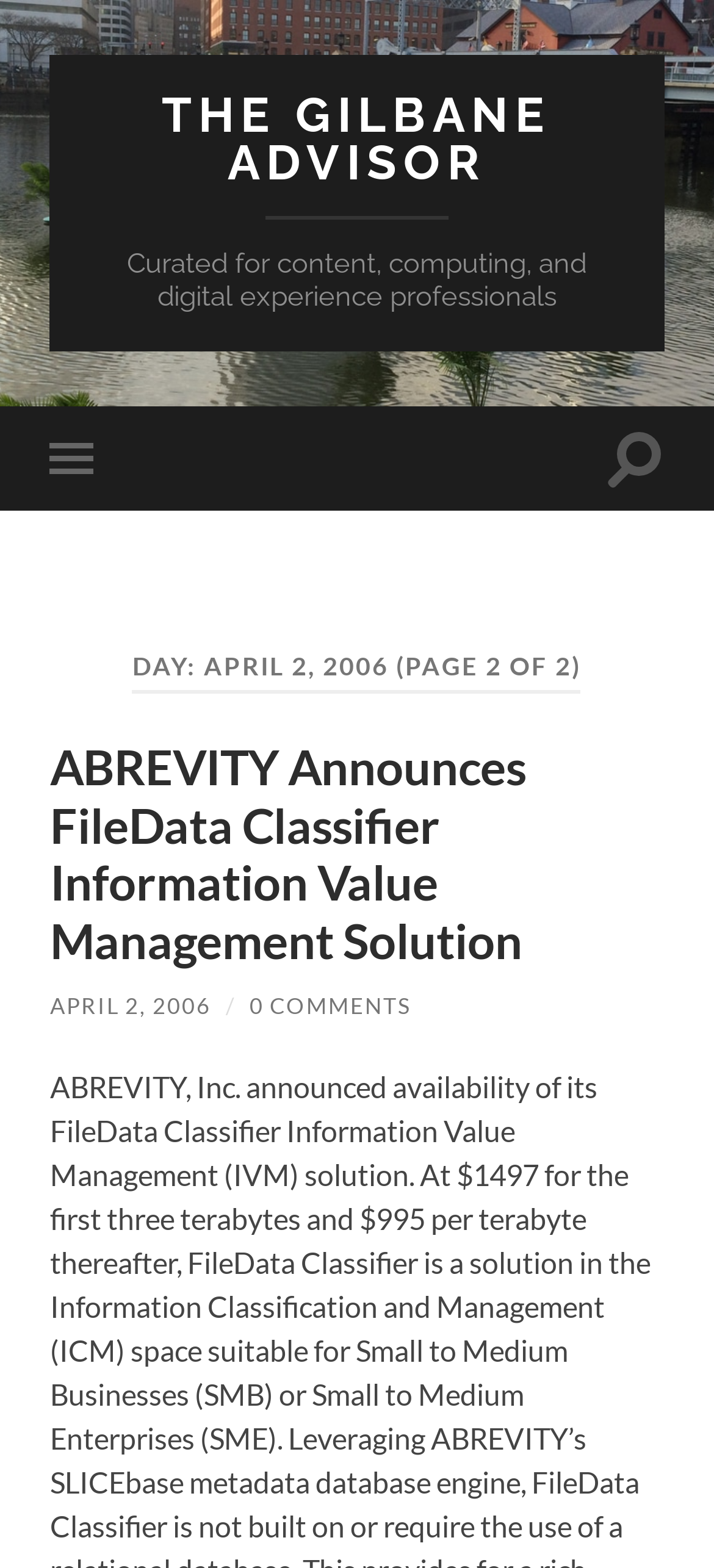Provide a brief response to the question using a single word or phrase: 
What is the title of the topmost link?

THE GILBANE ADVISOR